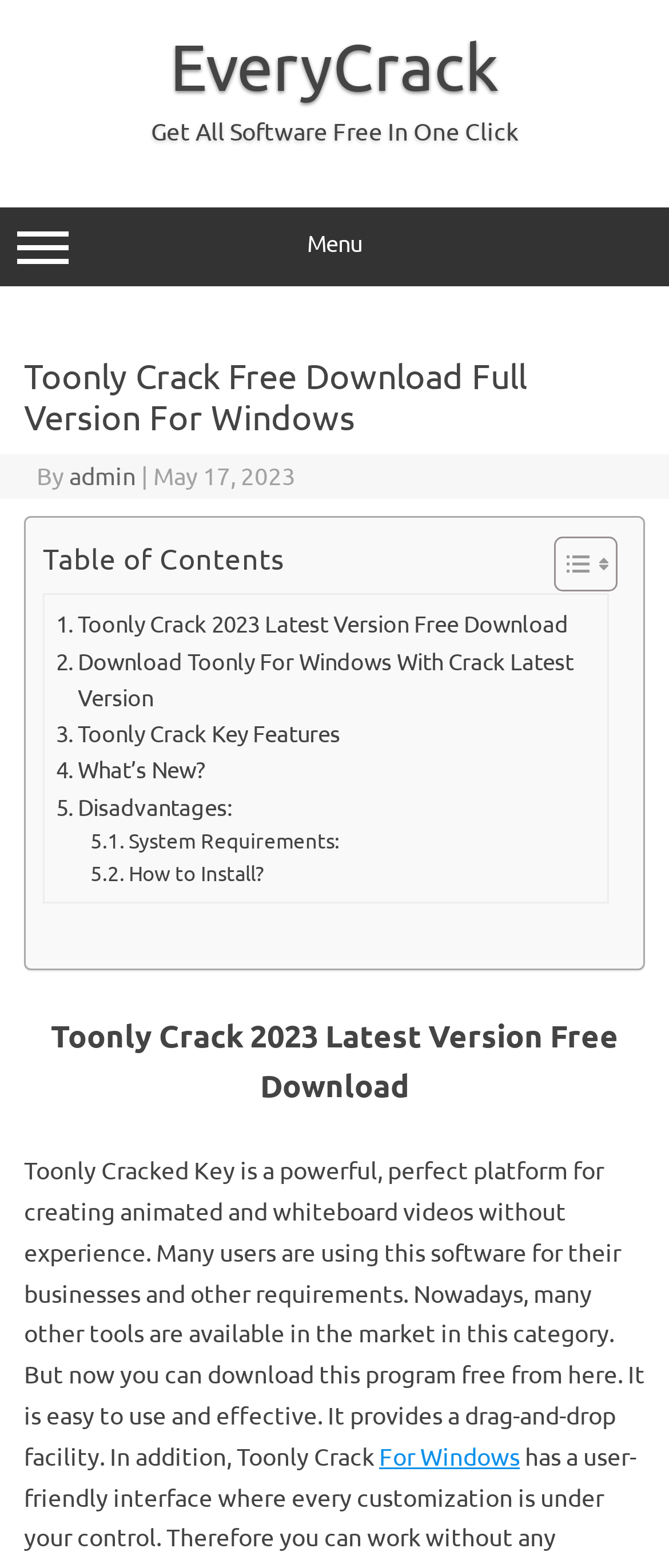What is the purpose of the Toonly software?
Using the image as a reference, answer with just one word or a short phrase.

Creating animated and whiteboard videos